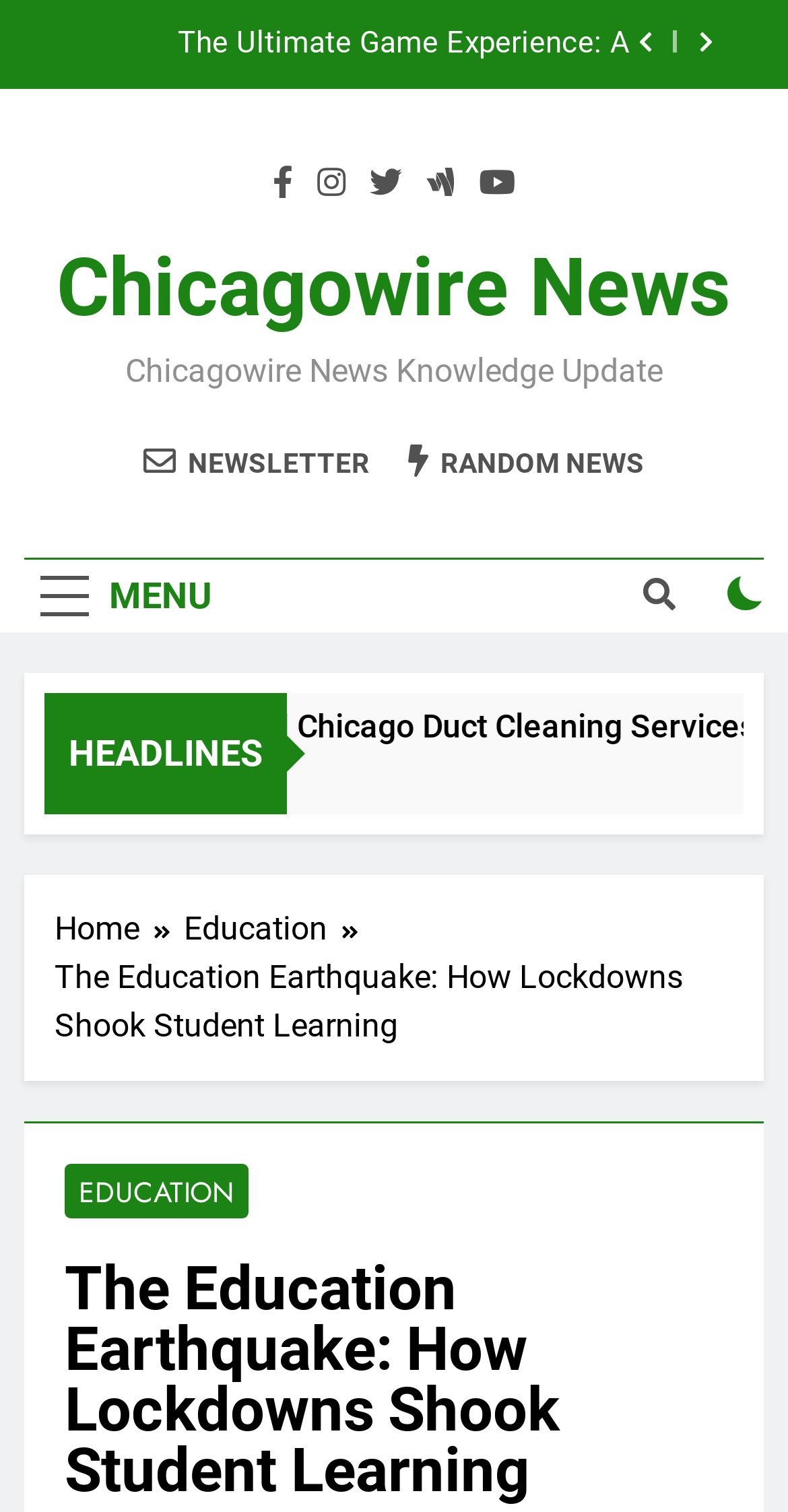Offer a detailed account of what is visible on the webpage.

The webpage appears to be a news article or blog post discussing the effect of lockdowns on students' education. At the top right corner, there are three buttons with icons, including a share button, a button with an unknown icon, and a button with a plus sign. Below these buttons, there are several links to other news articles or categories, including "Luxurious Living: Exploring Villas for Sale in Dubai" and "Chicagowire News".

In the top left corner, there is a link to "Chicagowire News" and a static text "Chicagowire News Knowledge Update". Below this, there are two links, one to a newsletter and another to random news. A menu button is located on the left side, which is not expanded.

The main content of the webpage starts with a heading "HEADLINES" and a link to "4 Weeks Ago" with a timestamp. Below this, there is a navigation section with breadcrumbs, showing the path "Home > Education". The main article title is "The Education Earthquake: How Lockdowns Shook Student Learning", which is also a heading. The article text is not provided in the accessibility tree, but it likely discusses the impact of lockdowns on students' education.

There are several links and buttons scattered throughout the webpage, including a link to the "EDUCATION" category and a button with a checkbox. The overall layout of the webpage appears to be organized, with clear headings and separate sections for different types of content.